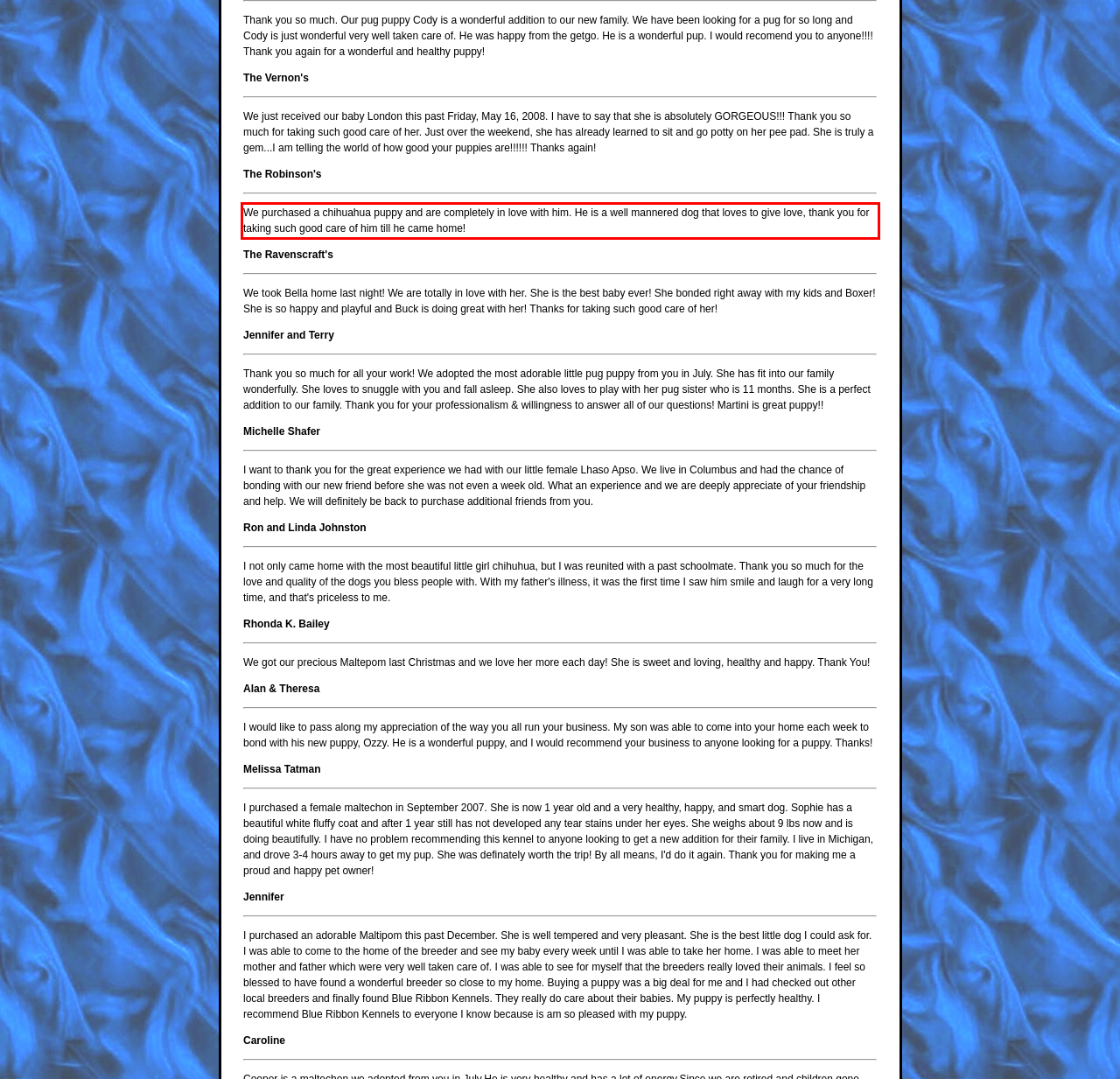Examine the webpage screenshot and use OCR to recognize and output the text within the red bounding box.

We purchased a chihuahua puppy and are completely in love with him. He is a well mannered dog that loves to give love, thank you for taking such good care of him till he came home!